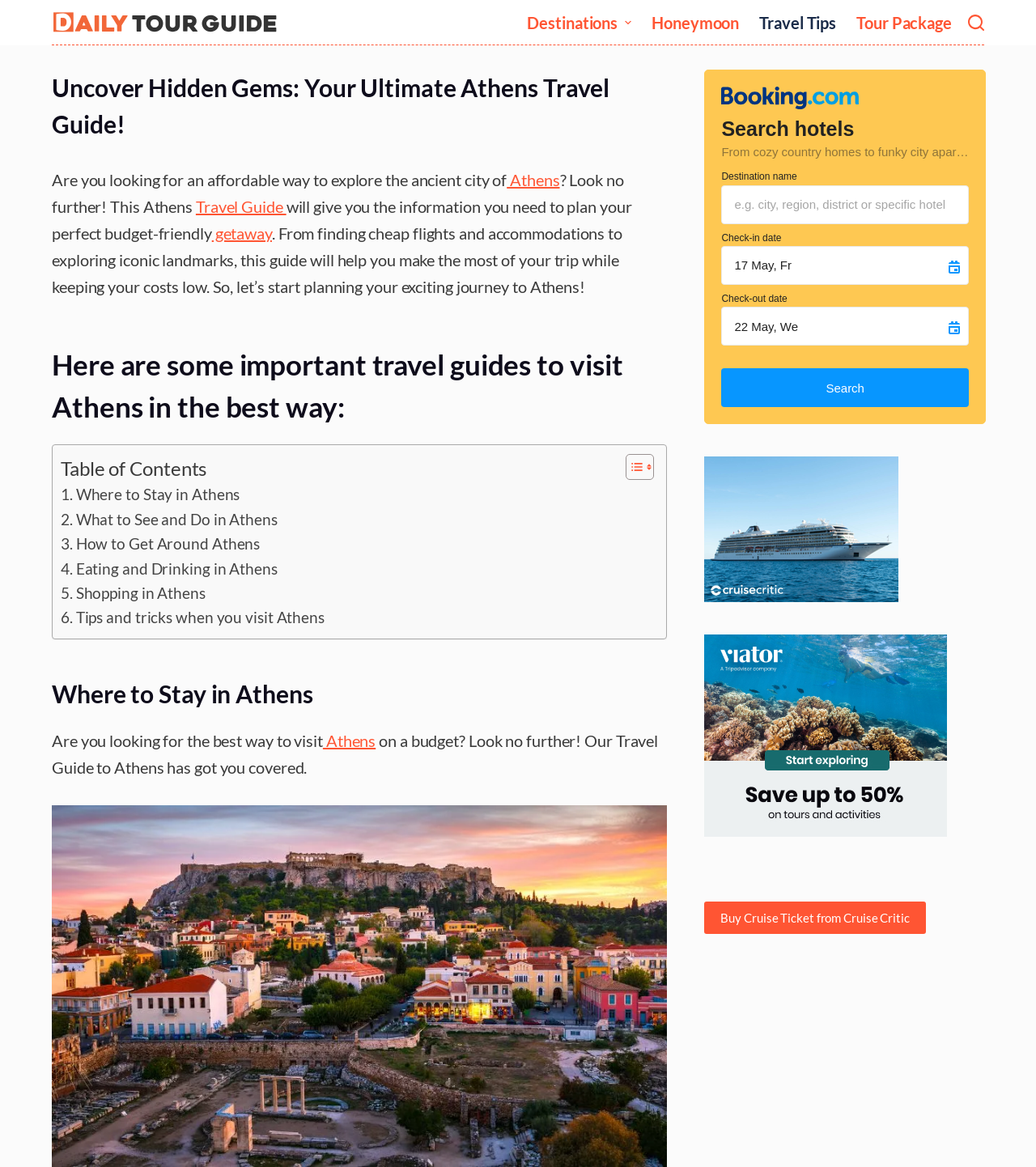What is the name of the travel guide provider?
Look at the image and respond with a one-word or short phrase answer.

Daily Tour Guide